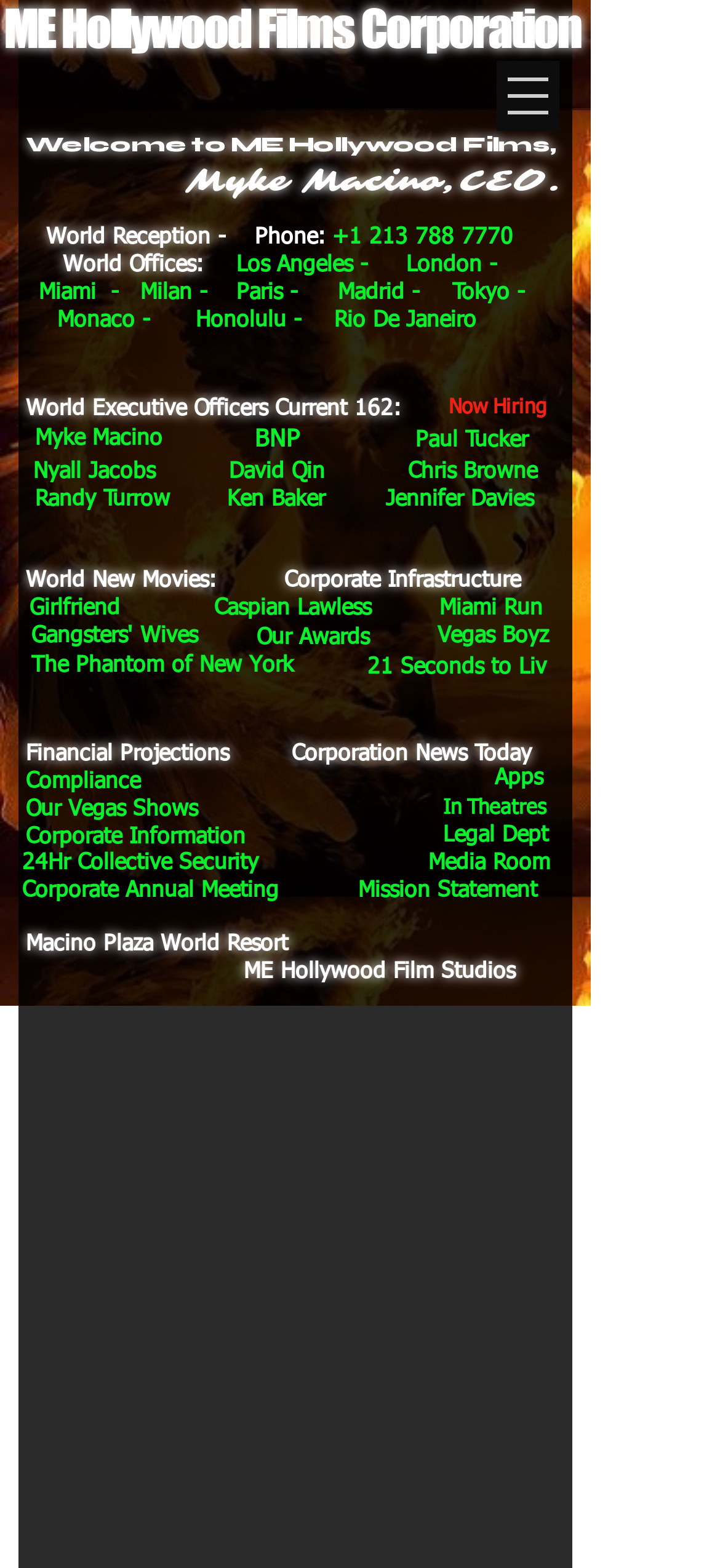Given the element description Compliance, identify the bounding box coordinates for the UI element on the webpage screenshot. The format should be (top-left x, top-left y, bottom-right x, bottom-right y), with values between 0 and 1.

[0.036, 0.27, 0.205, 0.286]